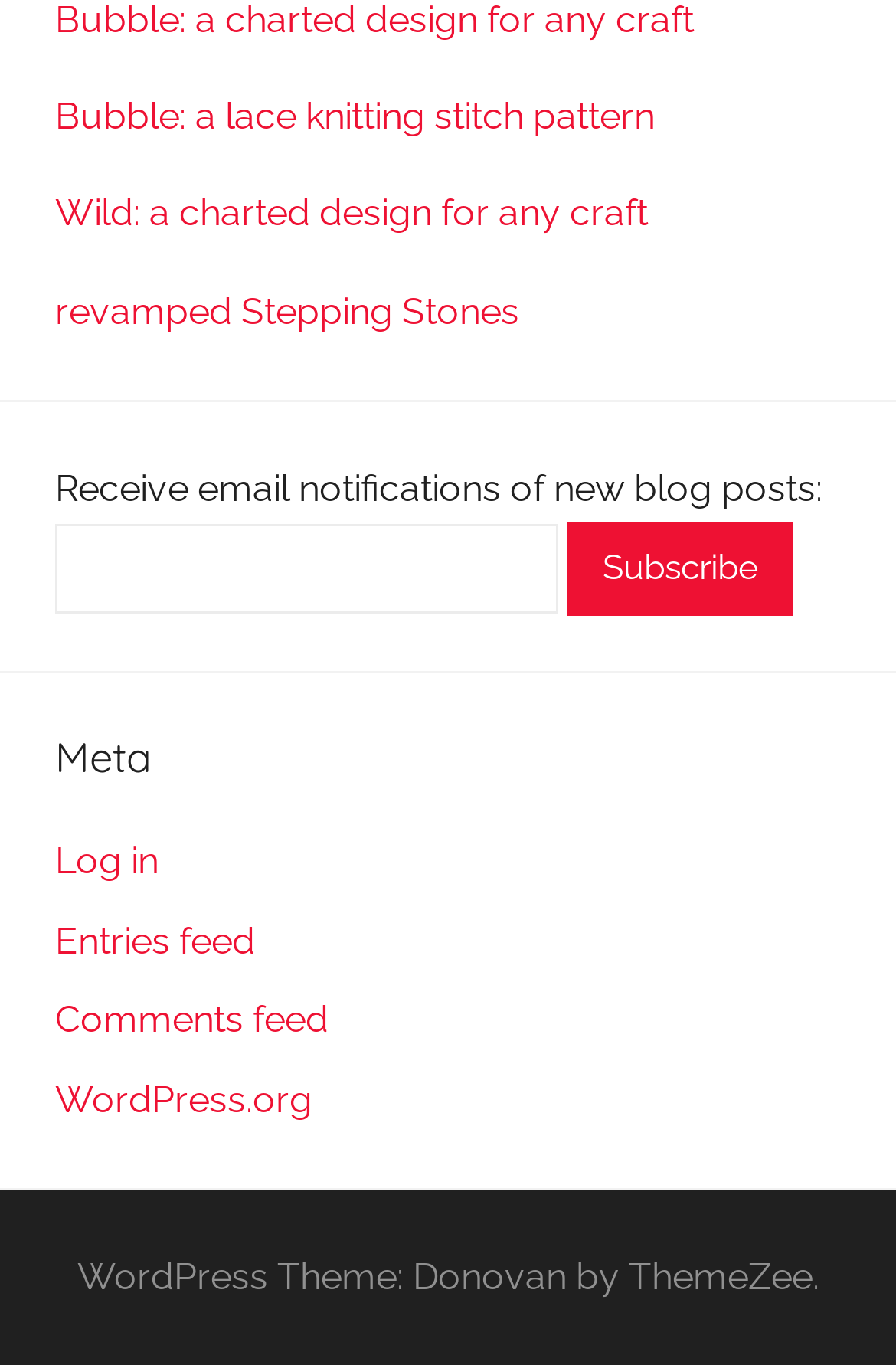Identify the bounding box coordinates of the element to click to follow this instruction: 'Check Privacy Policy'. Ensure the coordinates are four float values between 0 and 1, provided as [left, top, right, bottom].

None